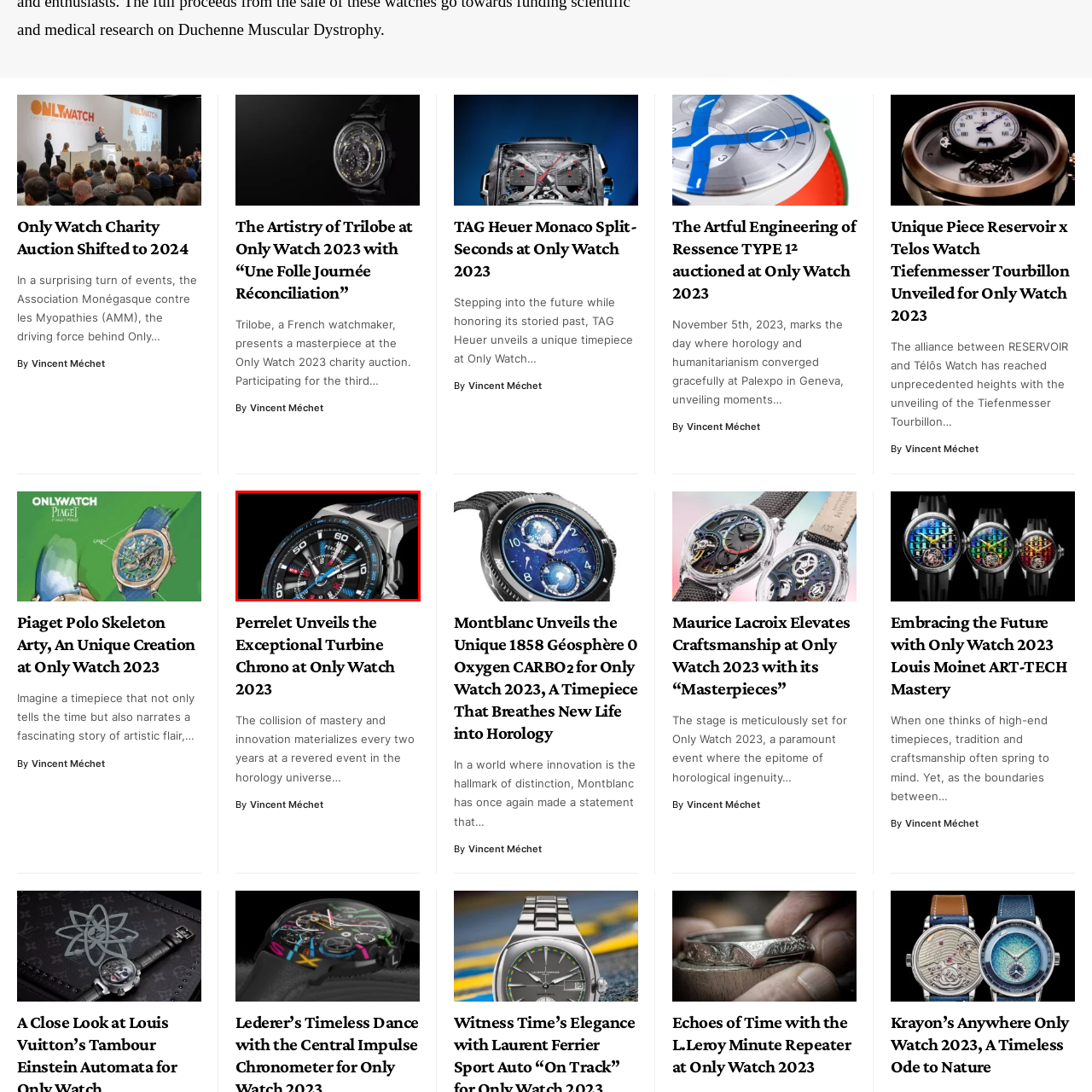Please look at the highlighted area within the red border and provide the answer to this question using just one word or phrase: 
What is the purpose of the Only Watch 2023 charity auction?

To support a noble cause